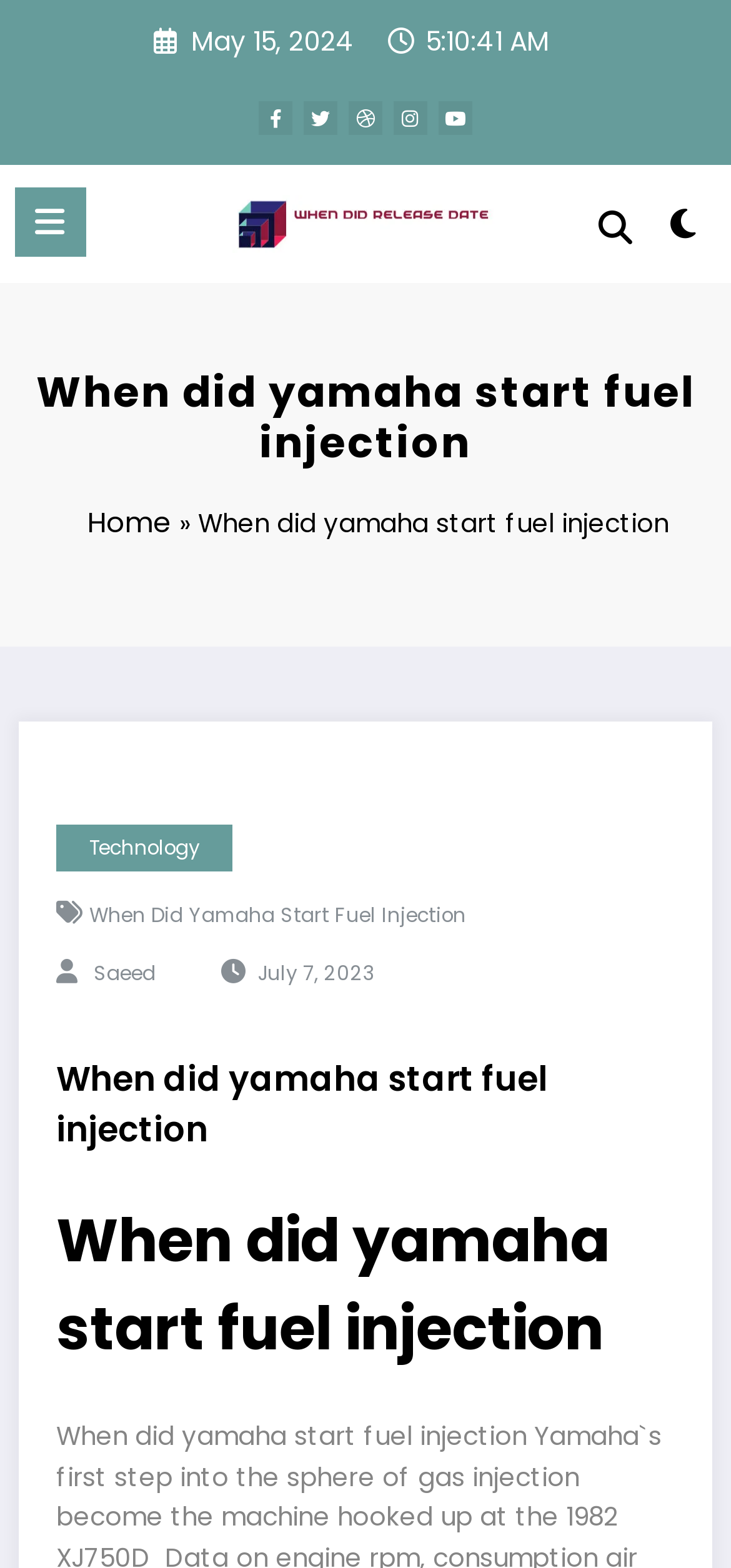Identify the bounding box coordinates of the clickable region required to complete the instruction: "View the greatest hits". The coordinates should be given as four float numbers within the range of 0 and 1, i.e., [left, top, right, bottom].

None